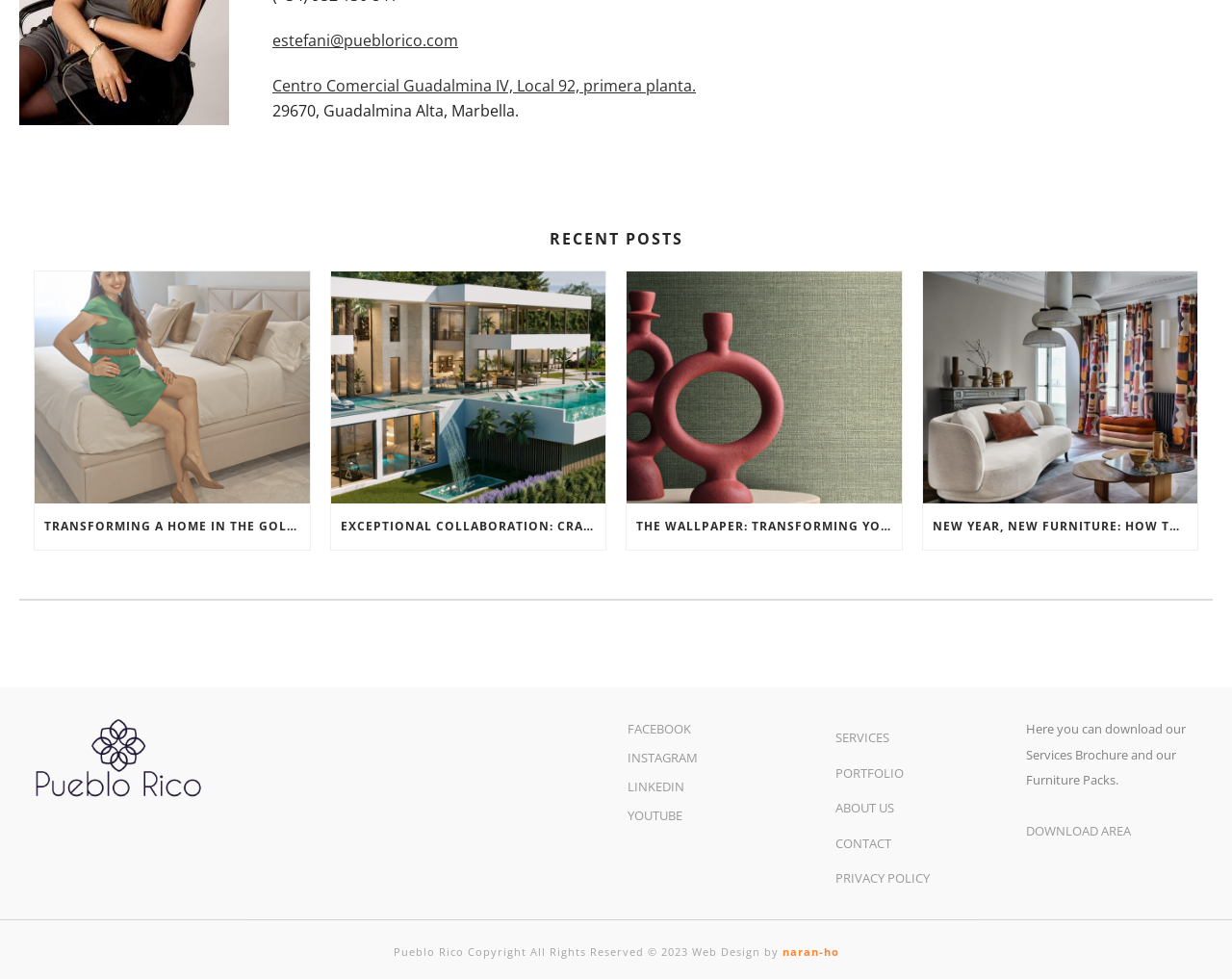What can be downloaded from the DOWNLOAD AREA?
Please provide a full and detailed response to the question.

According to the text at the bottom of the webpage, the DOWNLOAD AREA allows users to download the company's Services Brochure and Furniture Packs. This suggests that the company provides these resources for customers or potential customers.